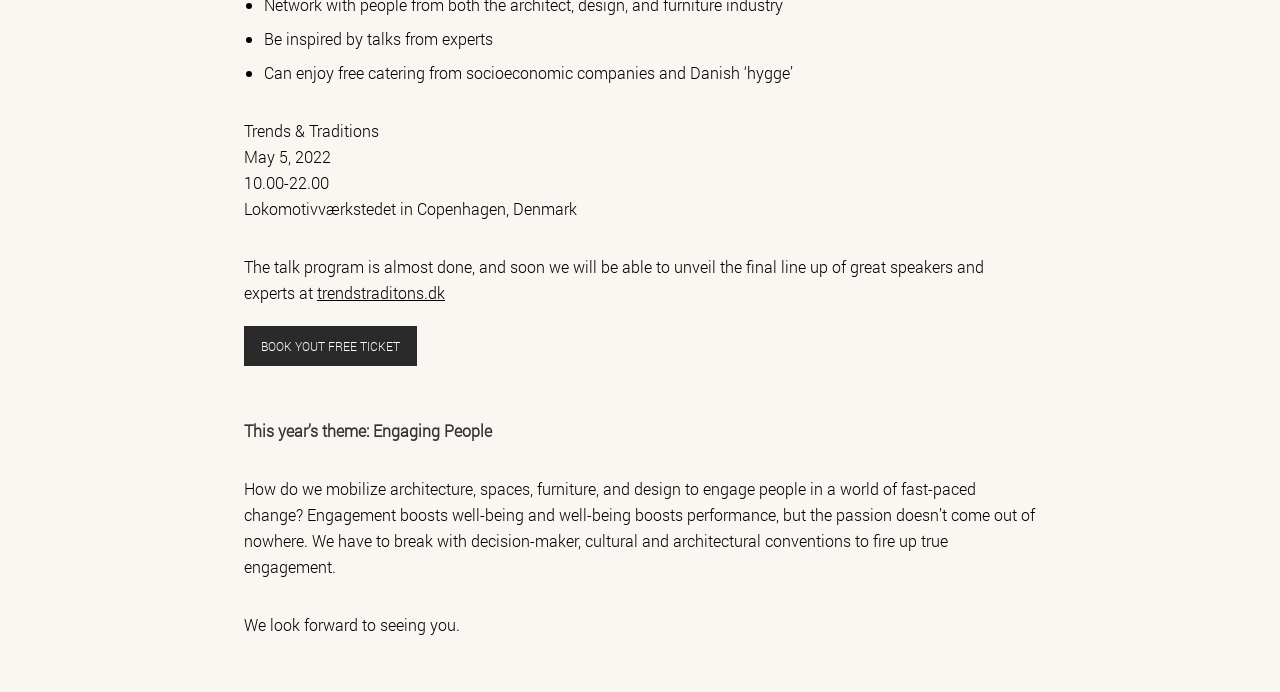Find the bounding box coordinates for the area you need to click to carry out the instruction: "View Data Processor Privacy Policy". The coordinates should be four float numbers between 0 and 1, indicated as [left, top, right, bottom].

[0.513, 0.272, 0.615, 0.35]